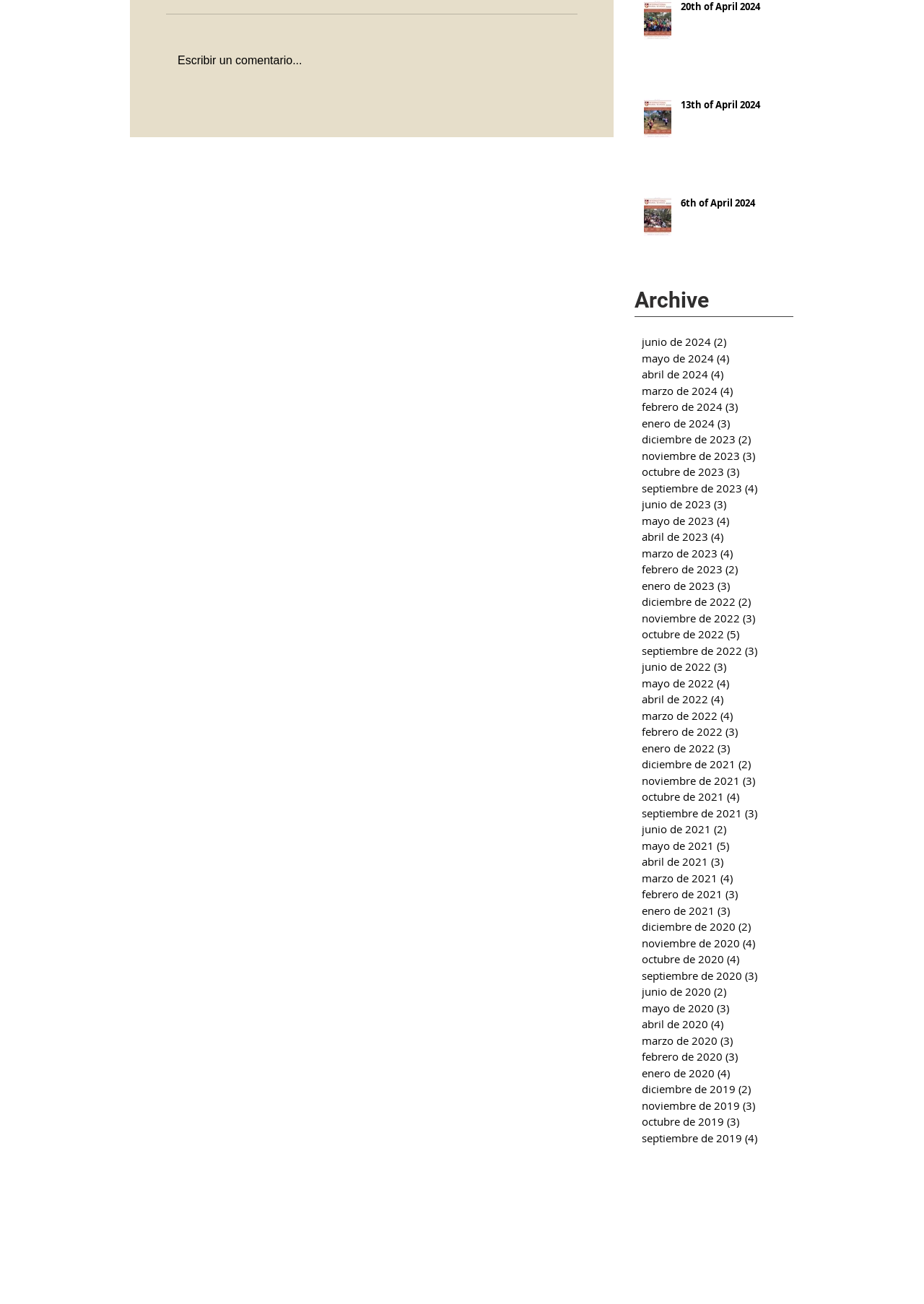Locate the bounding box coordinates of the clickable region necessary to complete the following instruction: "View archive". Provide the coordinates in the format of four float numbers between 0 and 1, i.e., [left, top, right, bottom].

[0.687, 0.22, 0.859, 0.24]